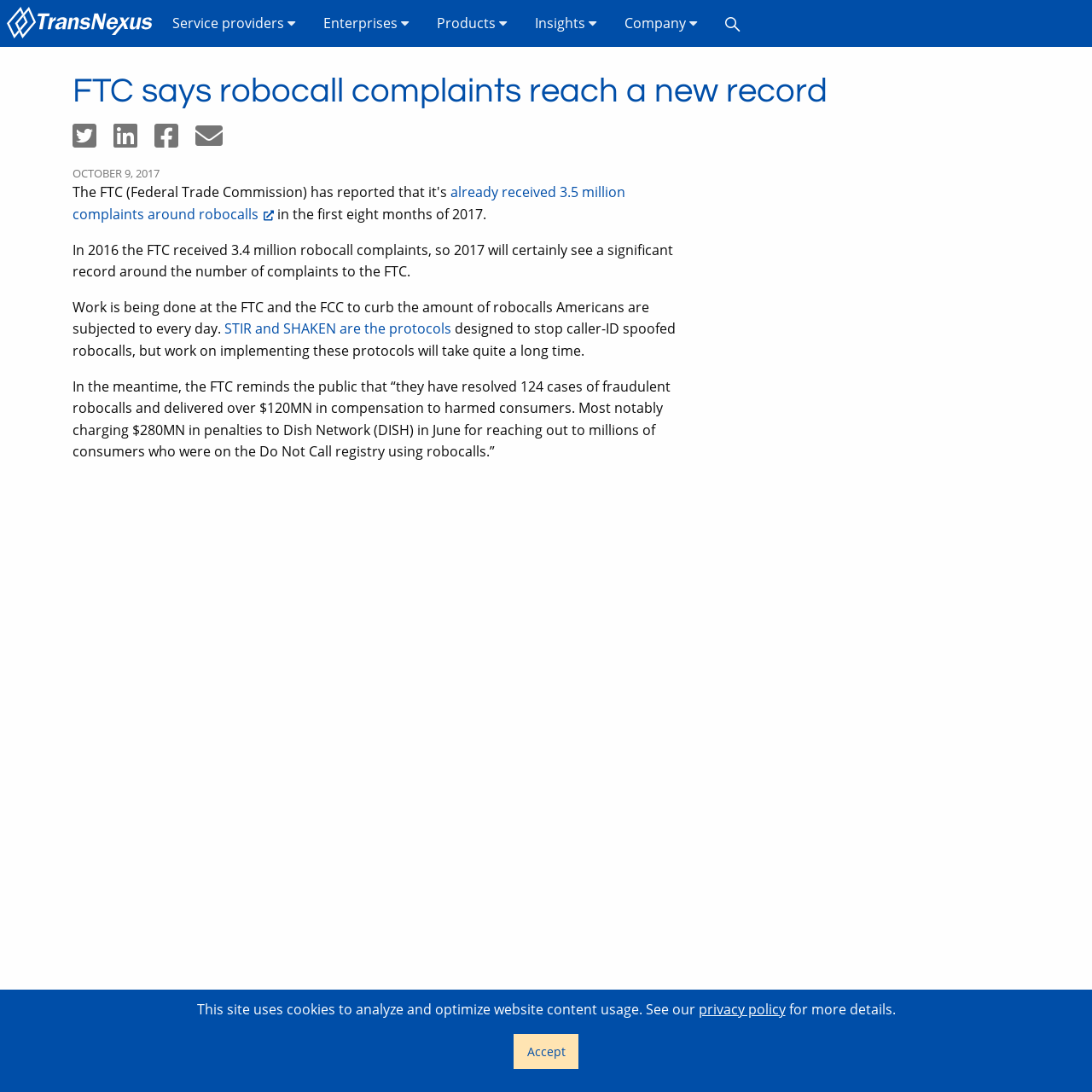Locate the bounding box coordinates of the area to click to fulfill this instruction: "Follow us on LinkedIn". The bounding box should be presented as four float numbers between 0 and 1, in the order [left, top, right, bottom].

[0.307, 0.953, 0.323, 0.968]